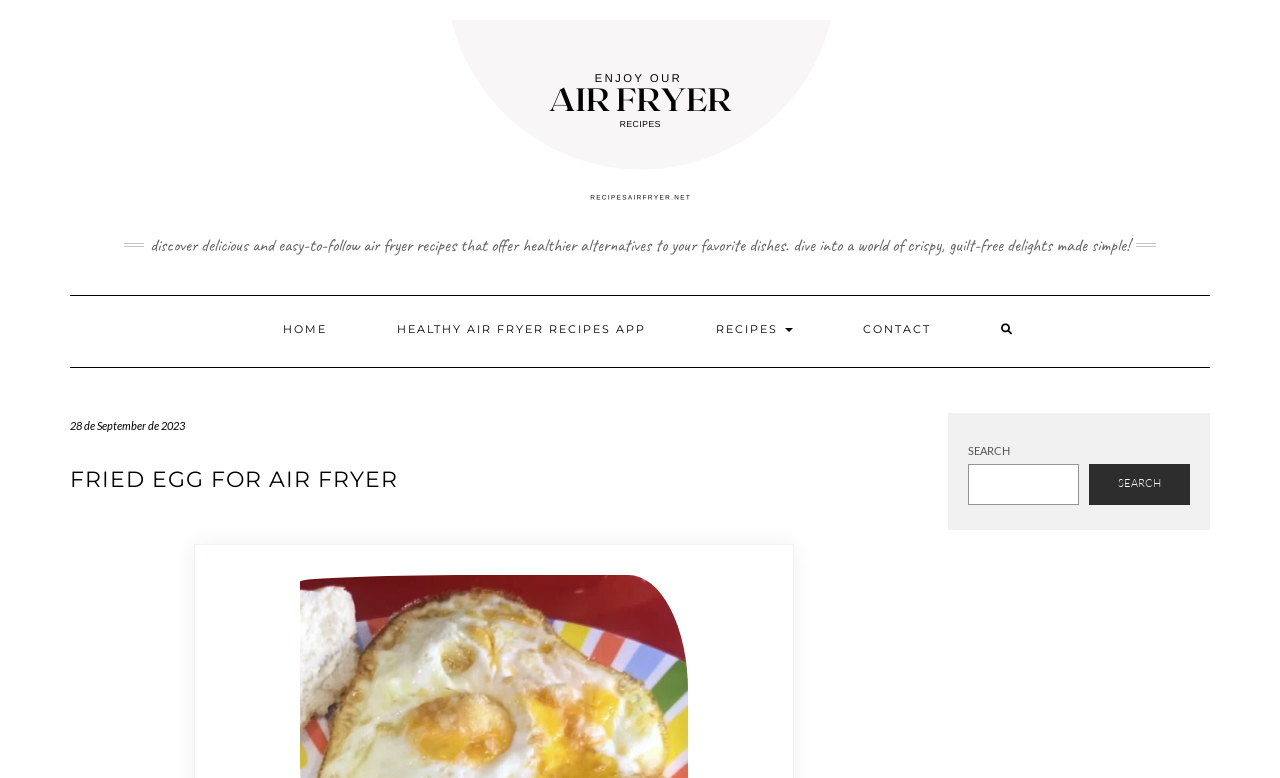Locate the UI element described by parent_node: SEARCH name="s" and provide its bounding box coordinates. Use the format (top-left x, top-left y, bottom-right x, bottom-right y) with all values as floating point numbers between 0 and 1.

[0.756, 0.596, 0.843, 0.649]